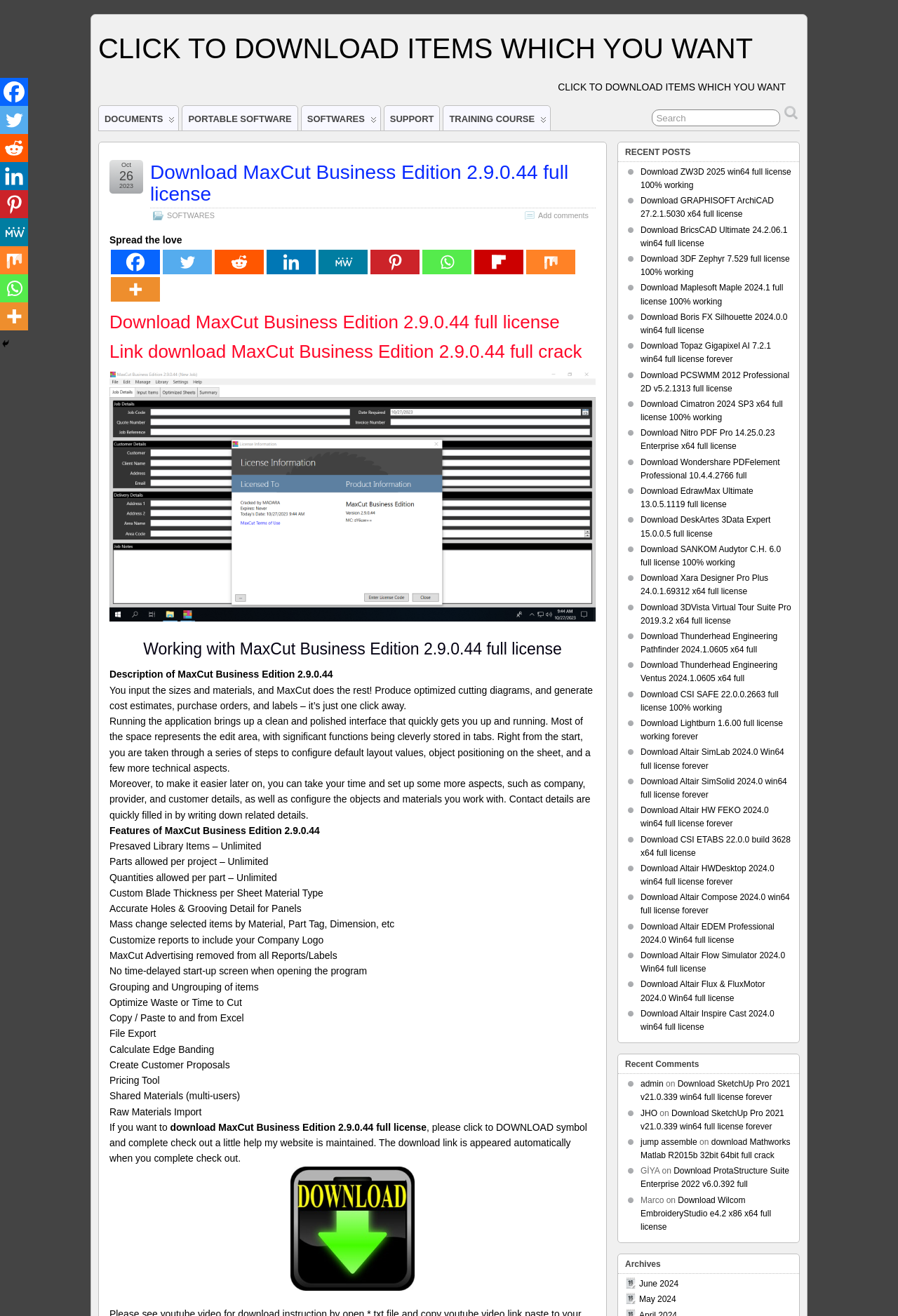What is the name of the software being described?
Give a one-word or short-phrase answer derived from the screenshot.

MaxCut Business Edition 2.9.0.44